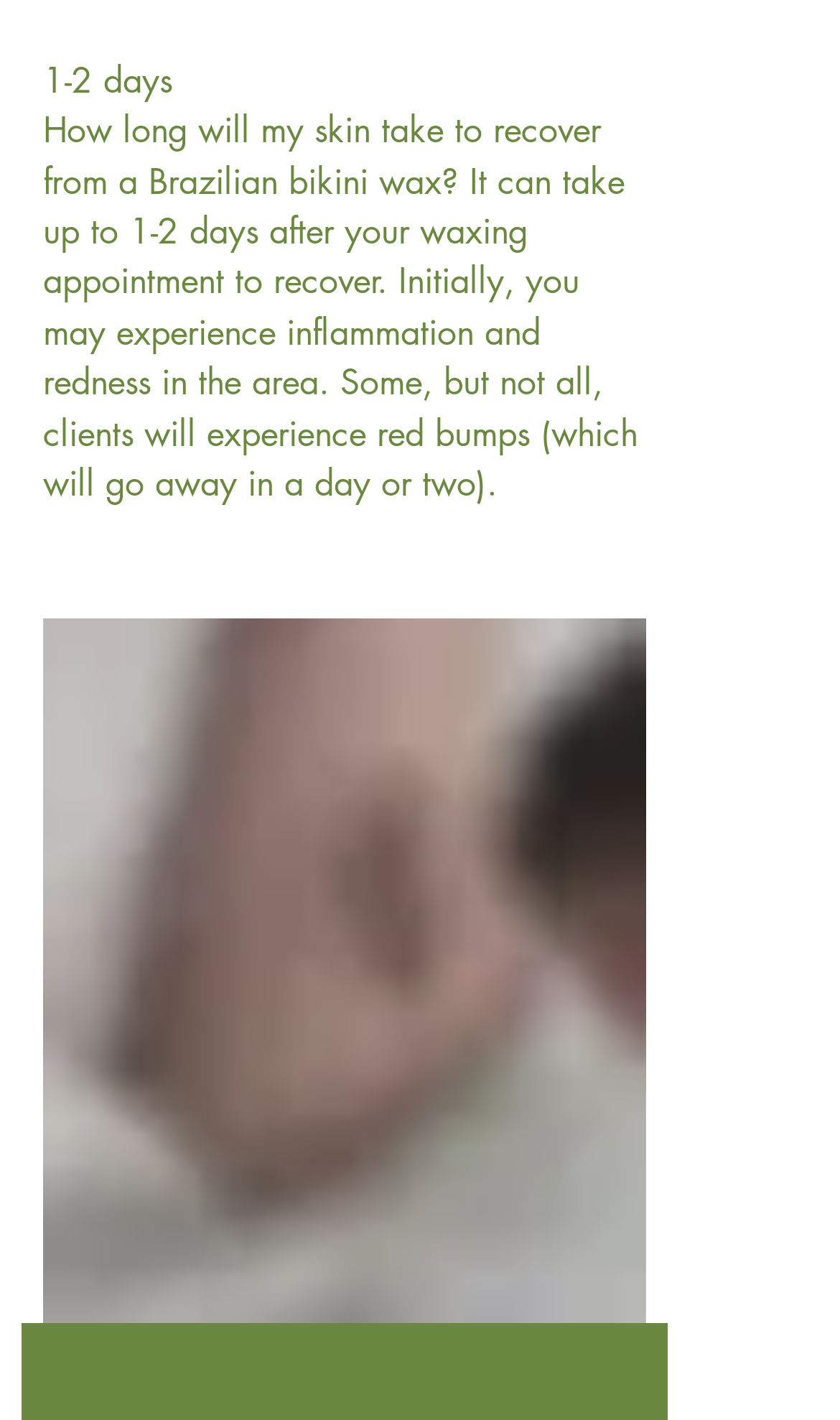Please reply to the following question using a single word or phrase: 
Is there a video on the webpage?

Yes